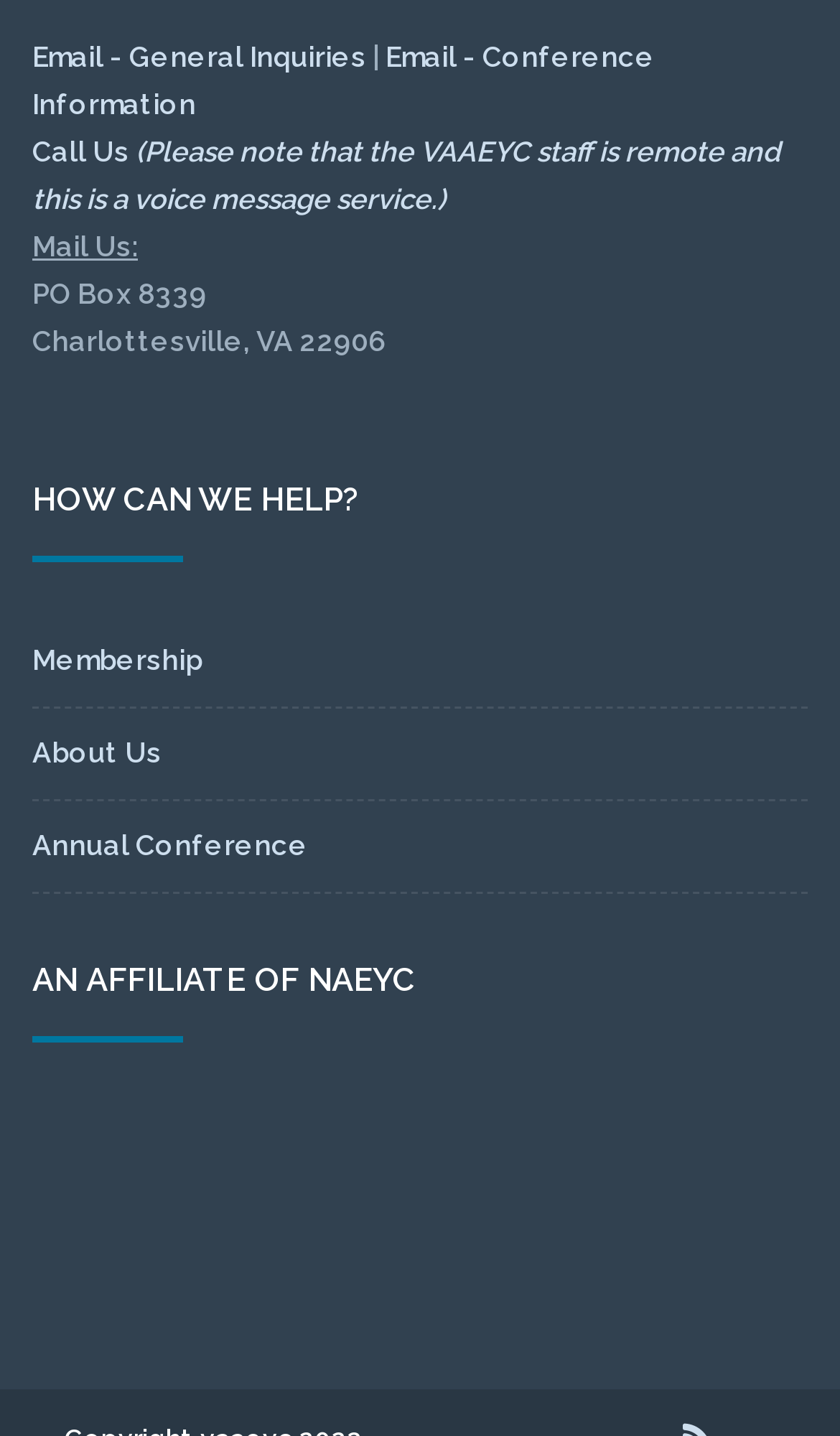What is the affiliation of this organization?
Using the image provided, answer with just one word or phrase.

NAEYC